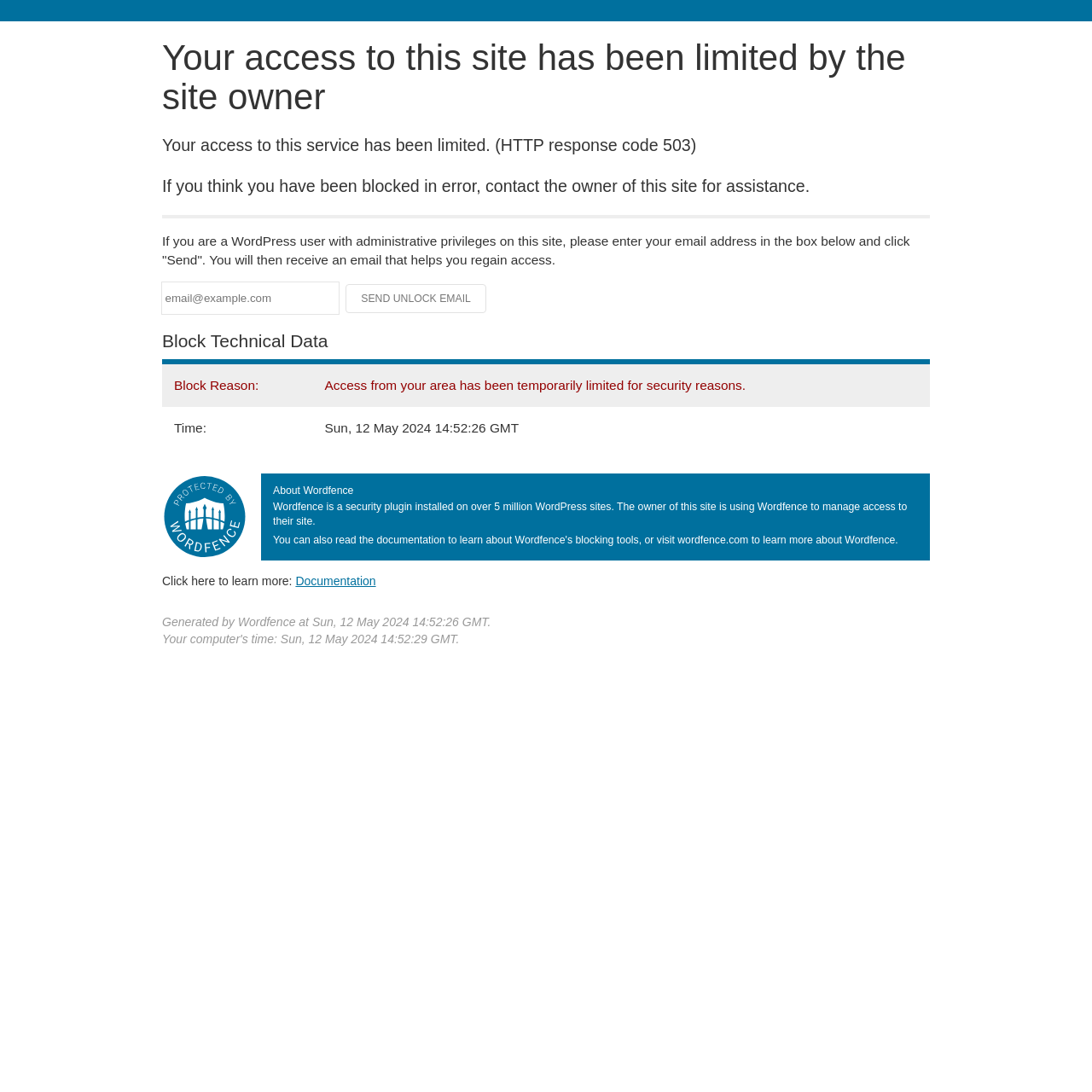Using the webpage screenshot, find the UI element described by Documentation. Provide the bounding box coordinates in the format (top-left x, top-left y, bottom-right x, bottom-right y), ensuring all values are floating point numbers between 0 and 1.

[0.271, 0.526, 0.344, 0.538]